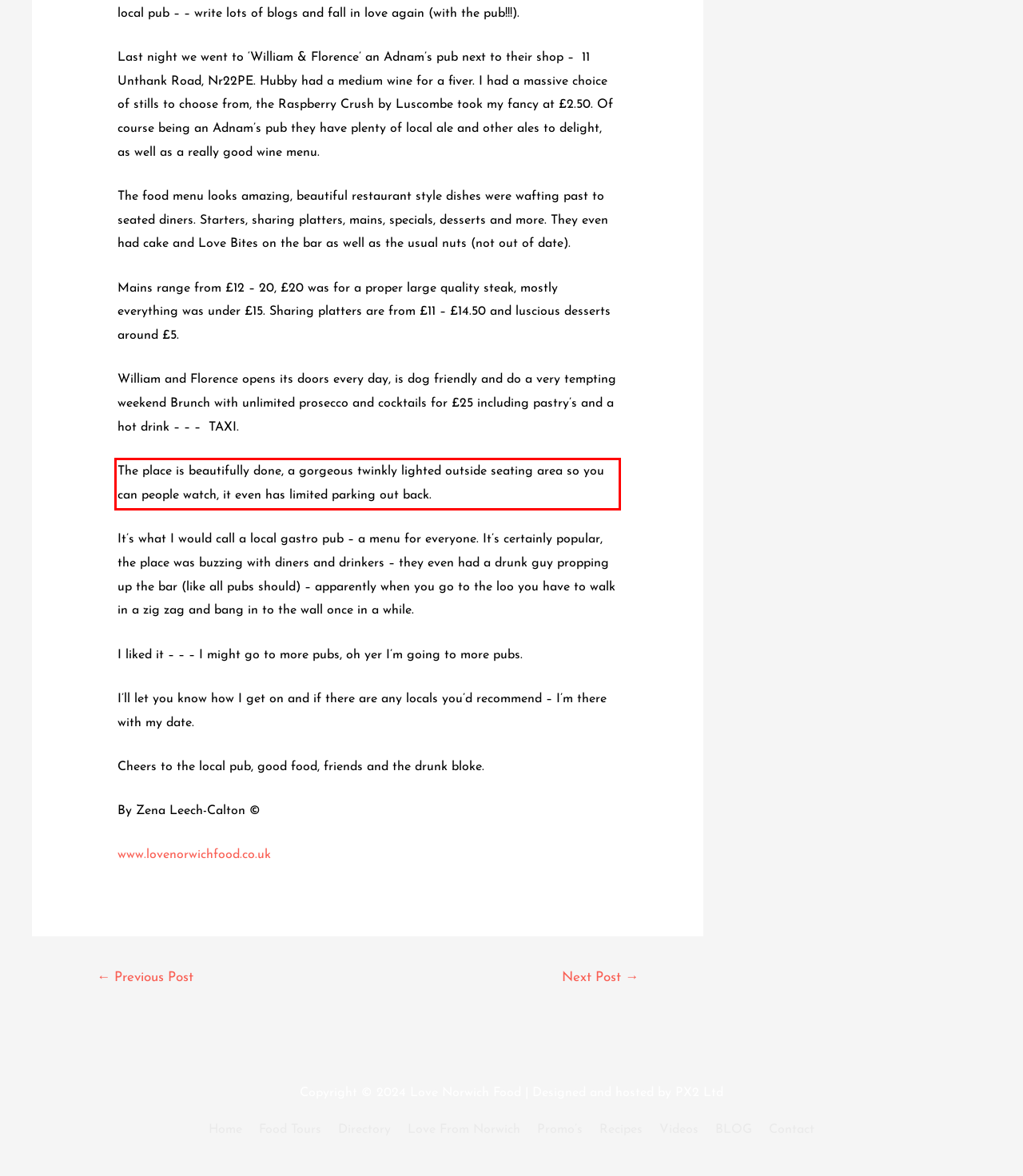Given a screenshot of a webpage containing a red bounding box, perform OCR on the text within this red bounding box and provide the text content.

The place is beautifully done, a gorgeous twinkly lighted outside seating area so you can people watch, it even has limited parking out back.